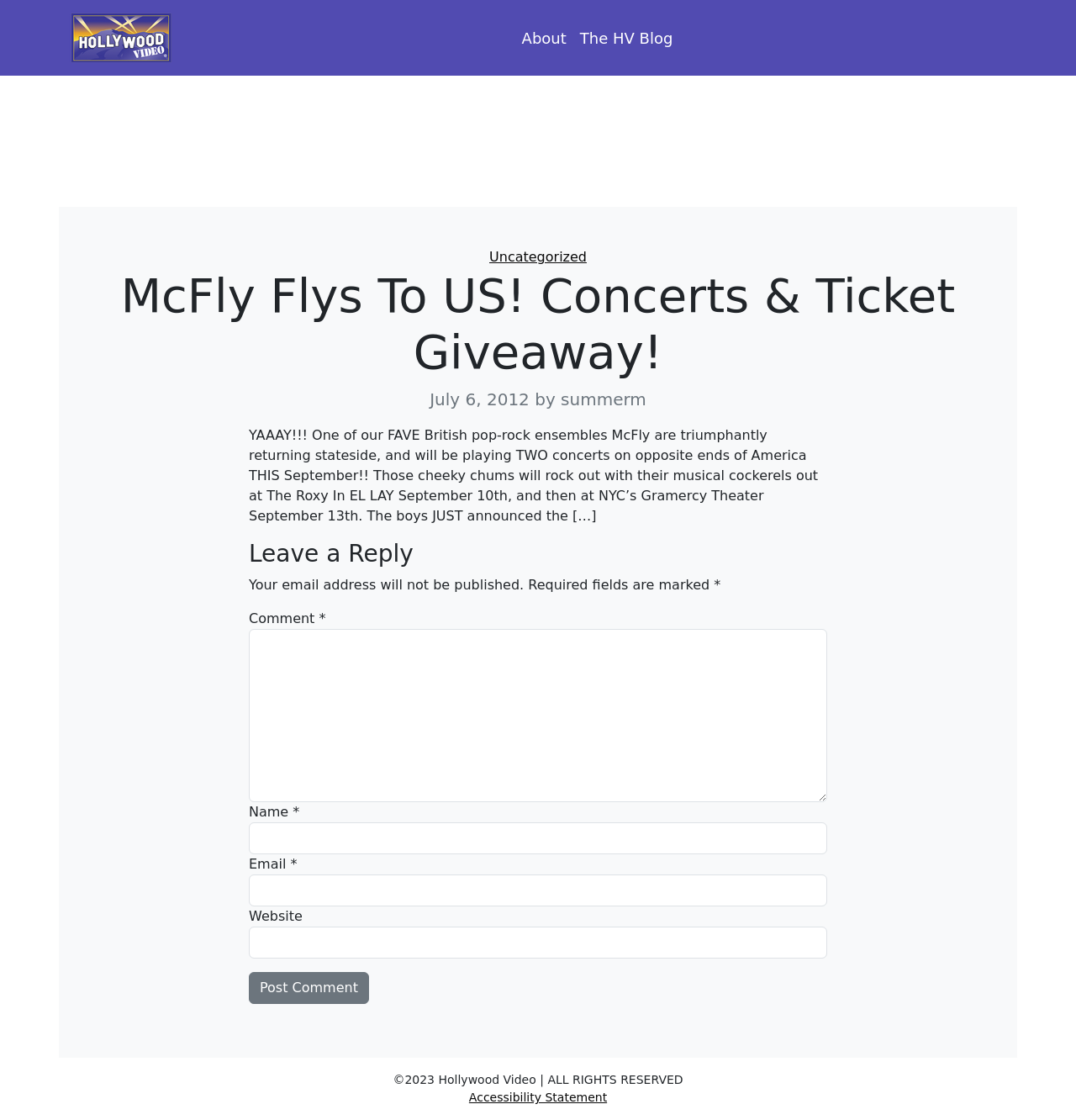Provide a thorough summary of the webpage.

The webpage is about McFly's upcoming concerts in the US and a ticket giveaway. At the top left corner, there is a Hollywood Video logo, which is an image linked to the website's homepage. Next to it, there are two links, "About" and "The HV Blog", which are part of the website's navigation menu.

The main content of the webpage is divided into two sections. The first section has a heading that reads "McFly Flys To US! Concerts & Ticket Giveaway!" and is followed by a paragraph of text that announces McFly's return to the US for two concerts in September. Below this, there is a section with the date "July 6, 2012" and the author's name "summerm".

The second section is a comment form where users can leave a reply. It has fields for users to enter their name, email, and website, as well as a text box for the comment itself. There is also a "Post Comment" button at the bottom of the form.

At the very bottom of the webpage, there is a copyright notice that reads "©2023 Hollywood Video | ALL RIGHTS RESERVED" and a link to the website's Accessibility Statement.